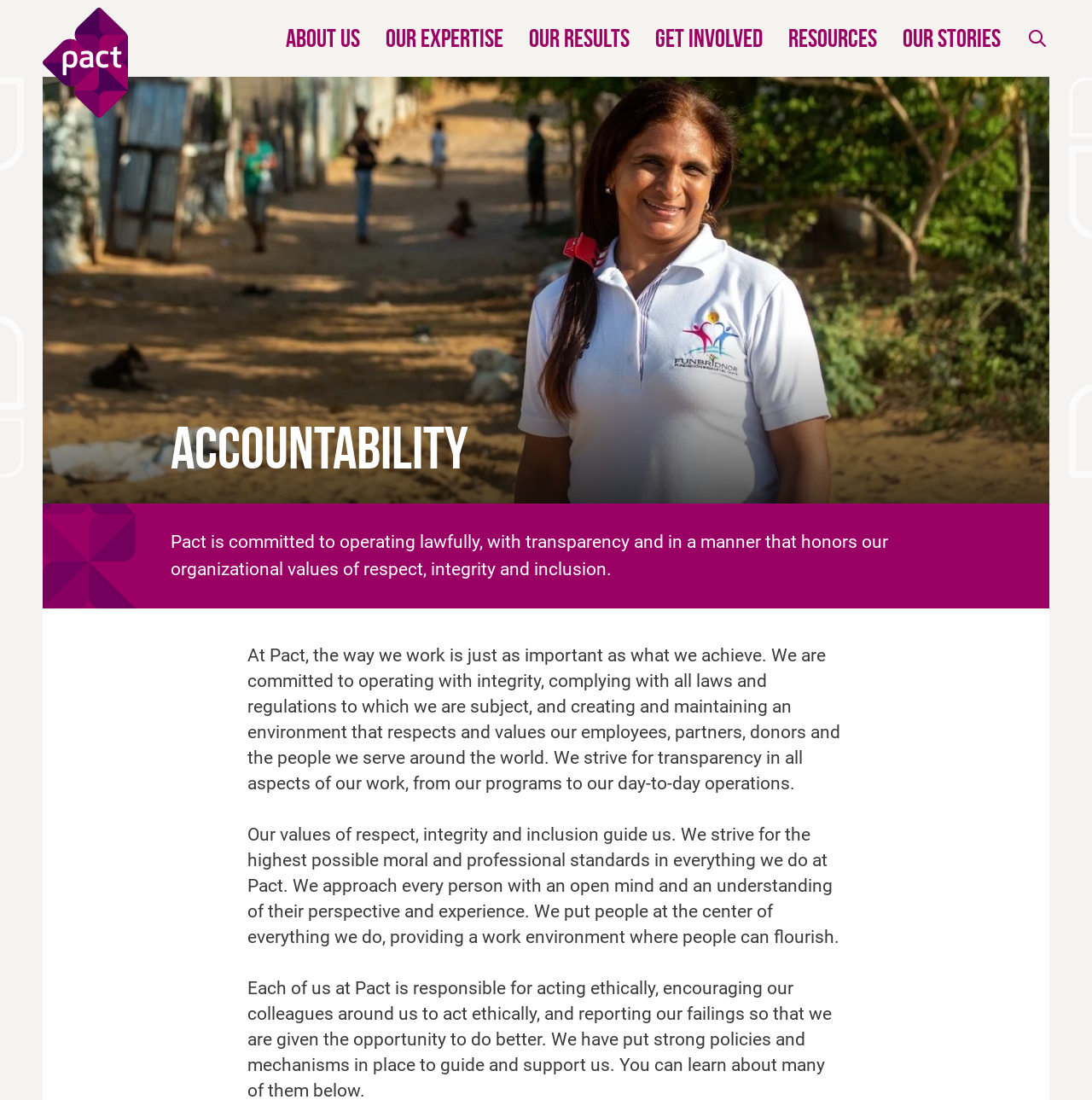Provide a comprehensive description of the webpage.

The webpage is about Pact, a global NGO, and its commitment to accountability. At the top, there is a link to skip to the main content. Below that, there is a logo and a navigation menu with several links, including "About Us", "Our Expertise", "Our Results", and "Get Involved". 

To the right of the navigation menu, there are three sections with links and images. The first section has links to "Mission & Vision", "Engaged Communities", and other related topics. The second section has links to "Global Health", "Environment", and other areas of expertise. The third section has links to "Careers", "Partner with Us", and other ways to get involved.

Below these sections, there is a heading "Accountability" followed by a paragraph describing Pact's commitment to operating lawfully, with transparency, and in a manner that honors its organizational values of respect, integrity, and inclusion. This is followed by two more paragraphs that elaborate on Pact's values and approach to its work.

At the bottom of the page, there is a section with links to "Resource Library", "Annual Reports & Financials", and other resources. There is also a section with a heading "Our Stories" that appears to be a blog or news section with an image and an article.